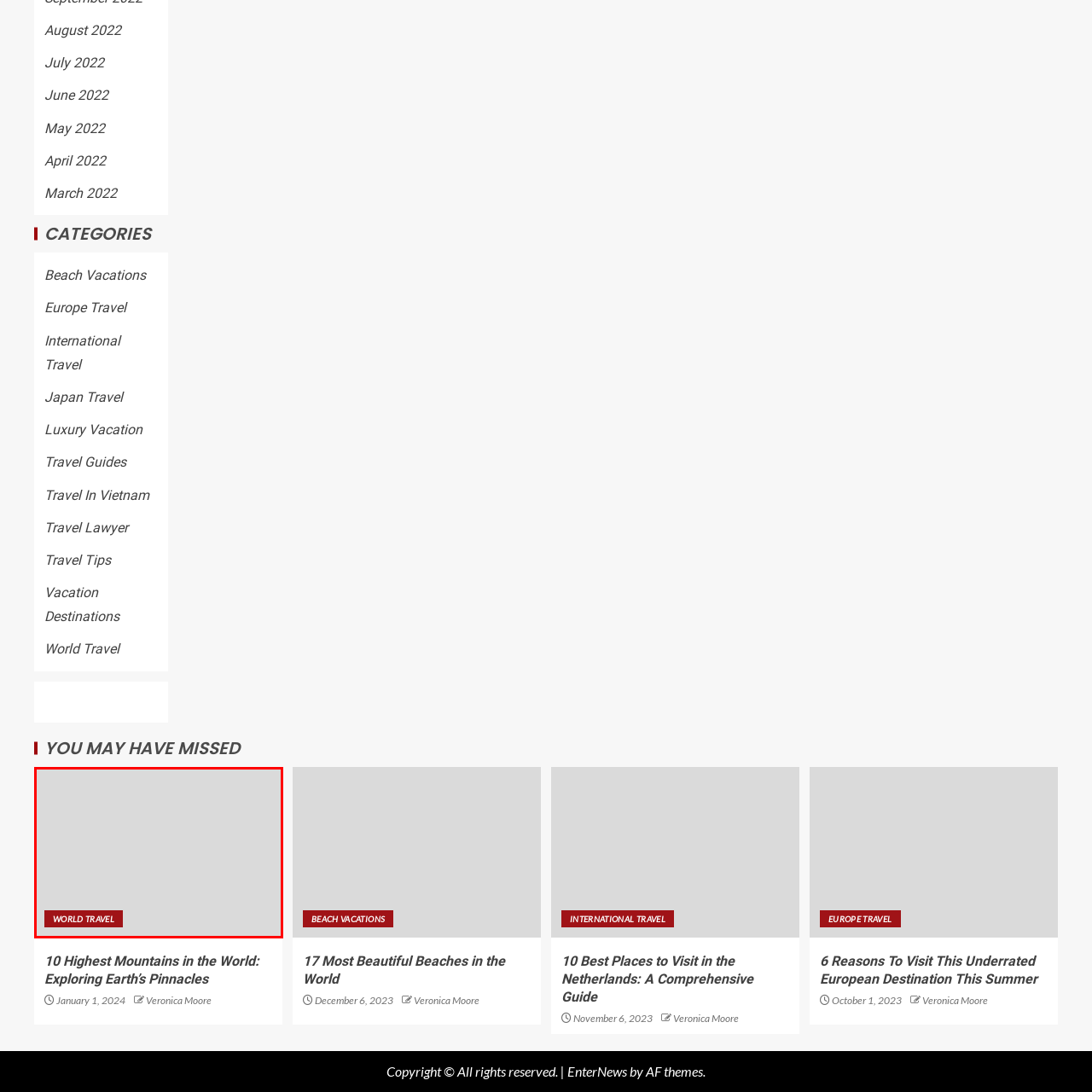Look closely at the image within the red bounding box, What is the purpose of the image? Respond with a single word or short phrase.

To entice visitors to engage with travel-related content